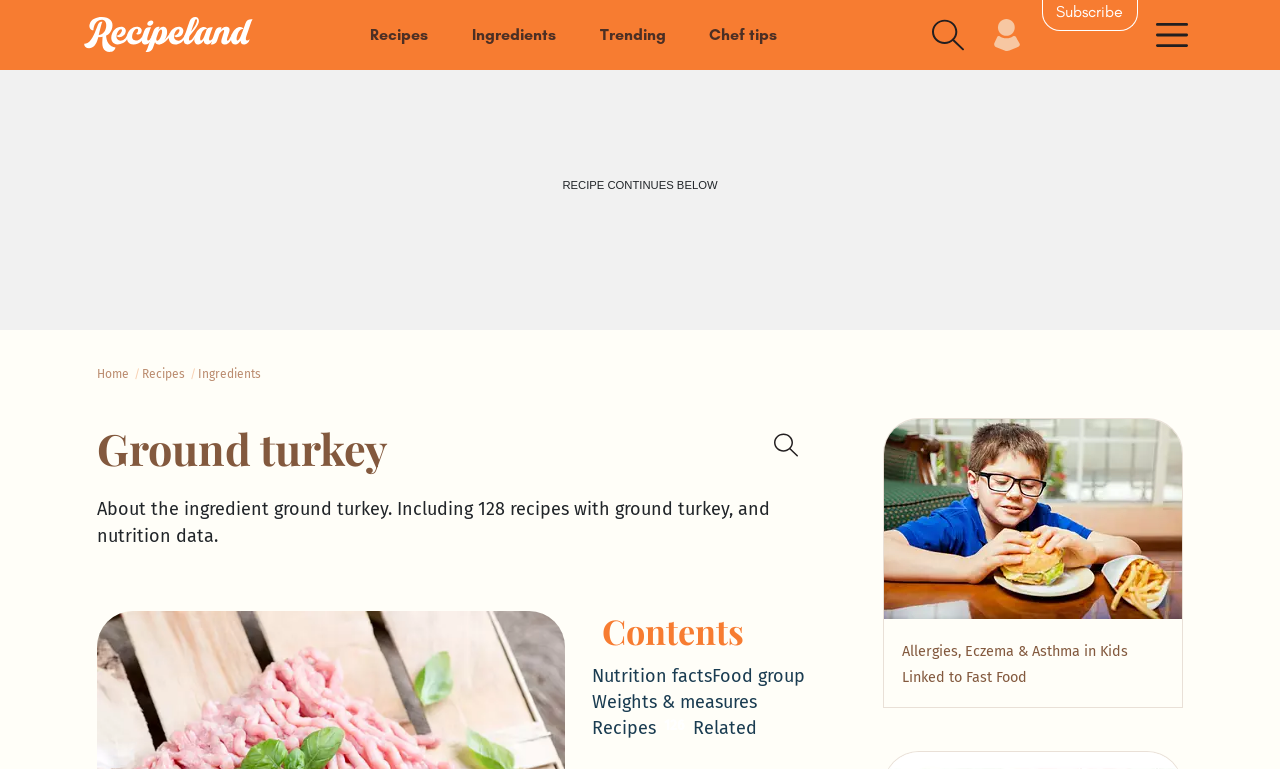Find the UI element described as: "Food group" and predict its bounding box coordinates. Ensure the coordinates are four float numbers between 0 and 1, [left, top, right, bottom].

[0.556, 0.864, 0.629, 0.893]